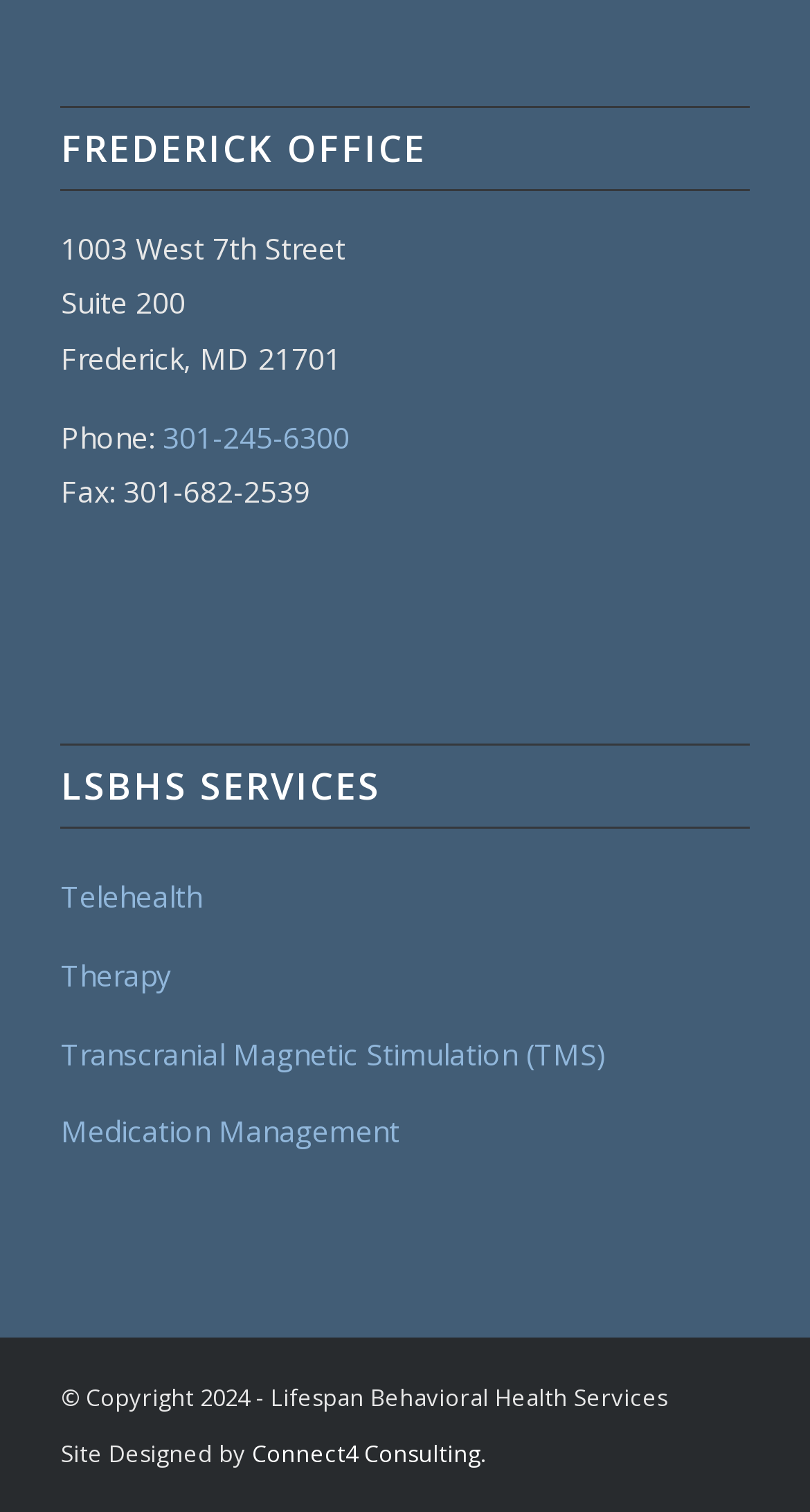Who designed the website?
Answer briefly with a single word or phrase based on the image.

Connect4 Consulting